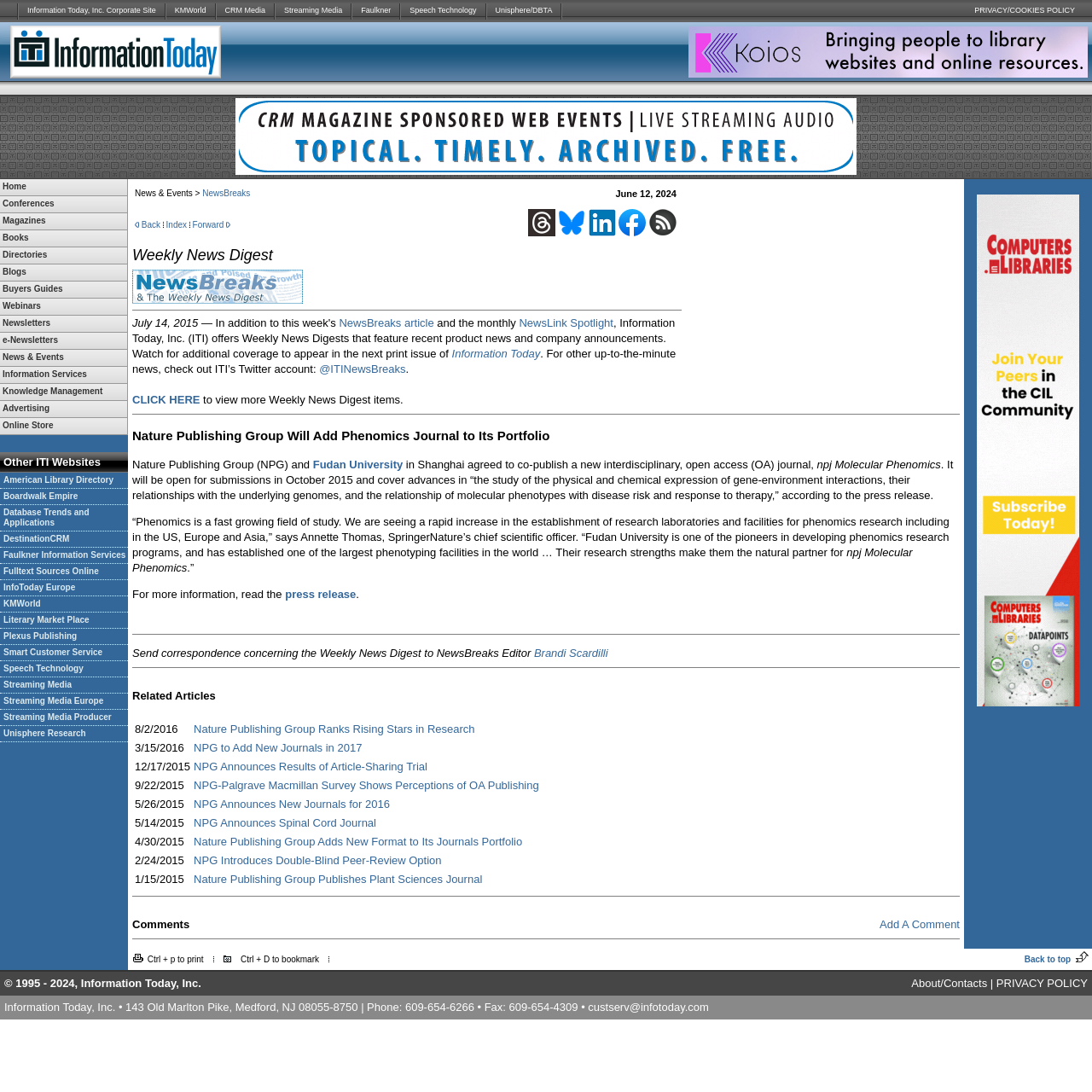Identify the coordinates of the bounding box for the element that must be clicked to accomplish the instruction: "Click Advertisement".

[0.63, 0.024, 0.996, 0.071]